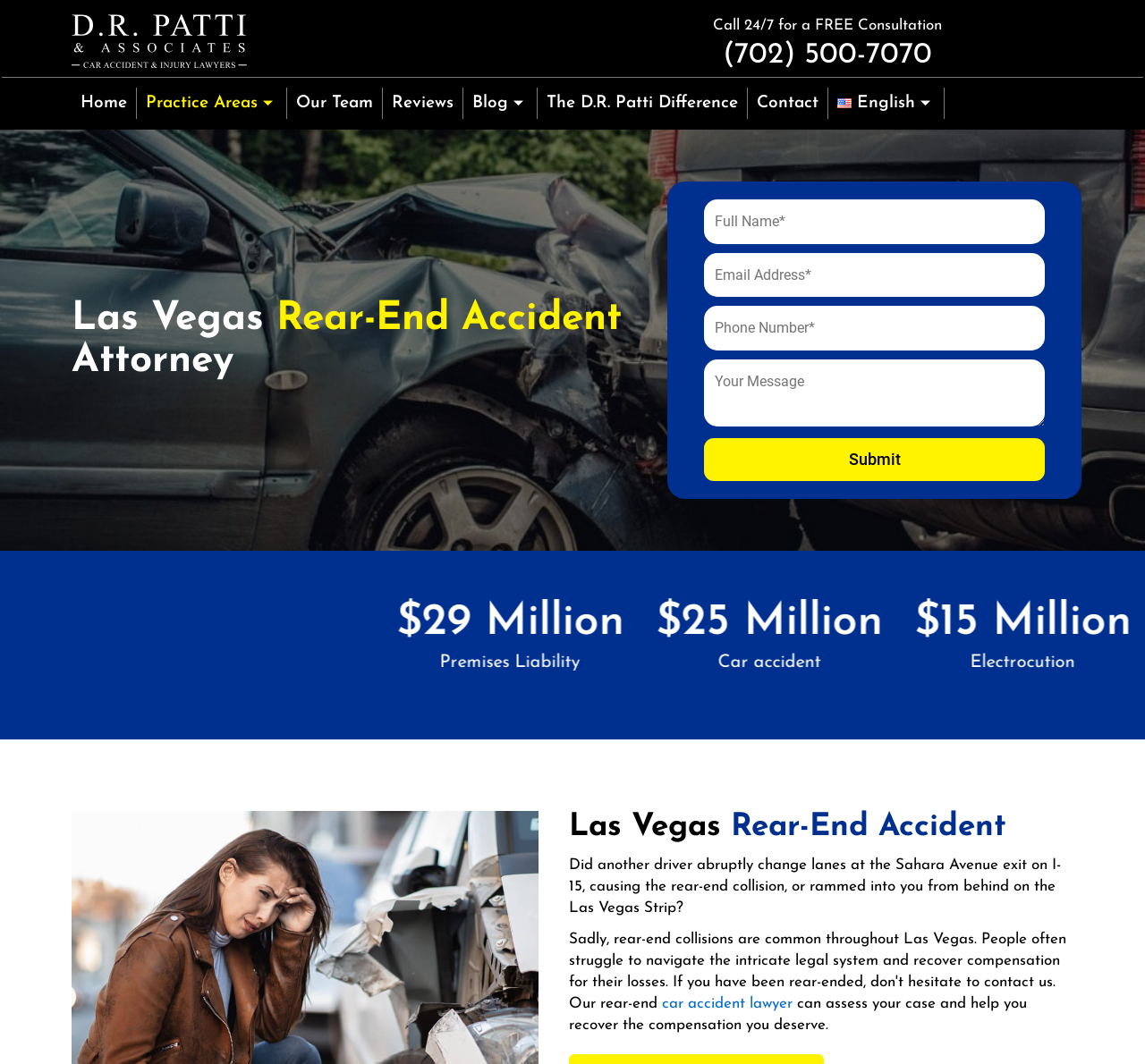Identify the bounding box for the UI element specified in this description: "Blog". The coordinates must be four float numbers between 0 and 1, formatted as [left, top, right, bottom].

[0.405, 0.082, 0.47, 0.112]